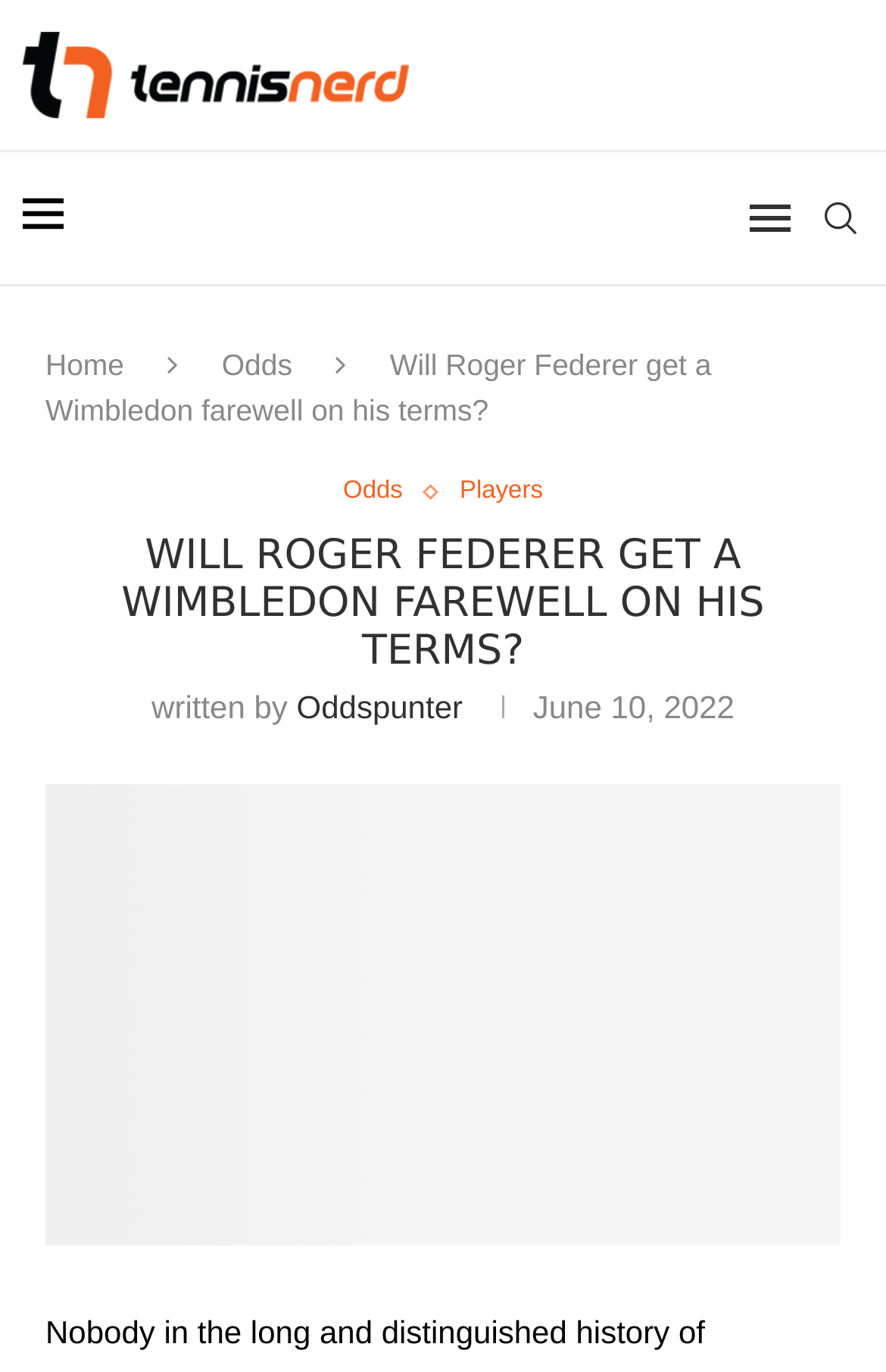Determine the bounding box coordinates of the clickable area required to perform the following instruction: "read the article by Oddspunter". The coordinates should be represented as four float numbers between 0 and 1: [left, top, right, bottom].

[0.335, 0.503, 0.522, 0.529]